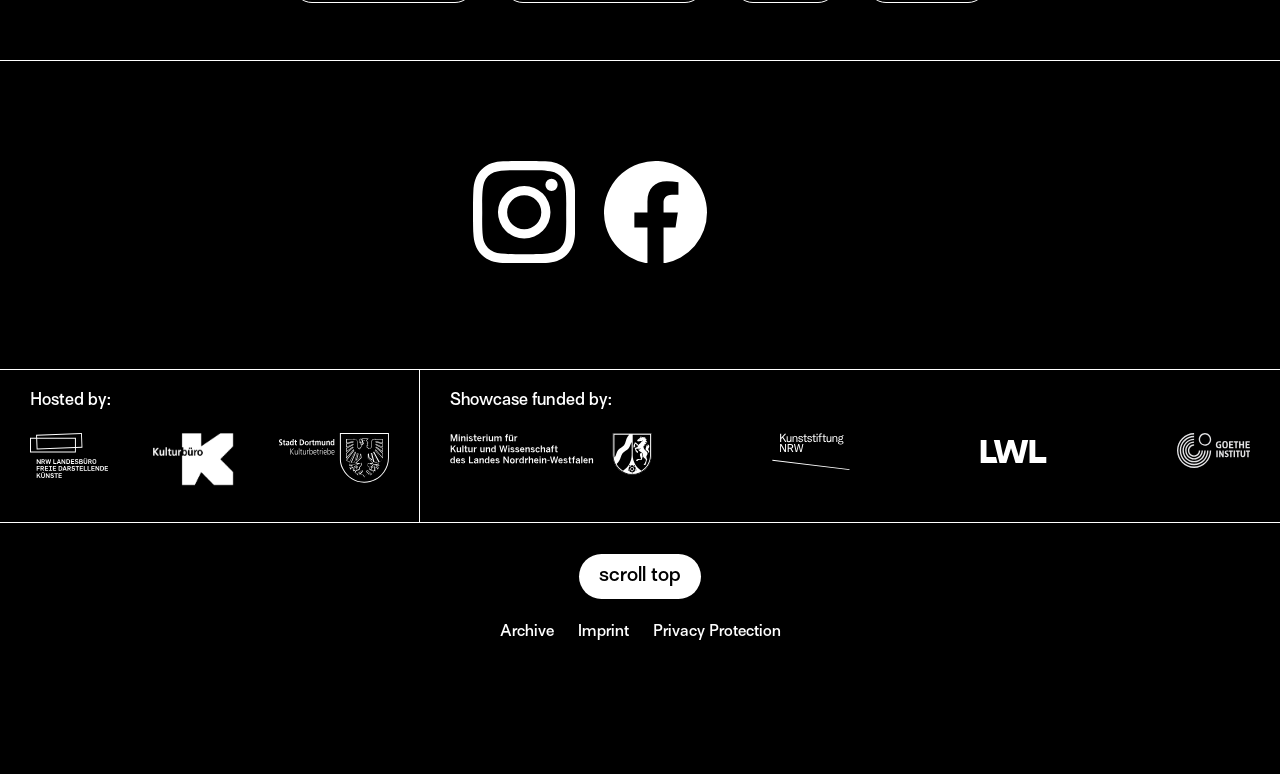Find and indicate the bounding box coordinates of the region you should select to follow the given instruction: "View the MKW NRW link".

[0.352, 0.56, 0.51, 0.621]